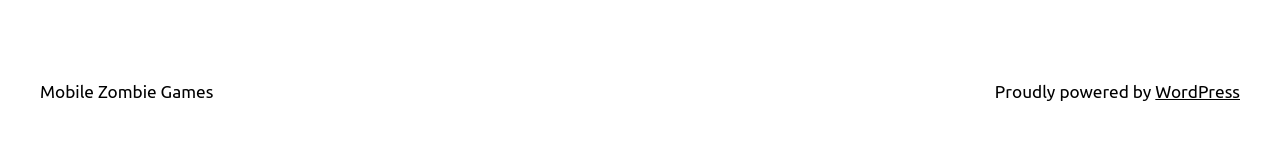Based on the element description Mobile Zombie Games, identify the bounding box of the UI element in the given webpage screenshot. The coordinates should be in the format (top-left x, top-left y, bottom-right x, bottom-right y) and must be between 0 and 1.

[0.031, 0.548, 0.167, 0.676]